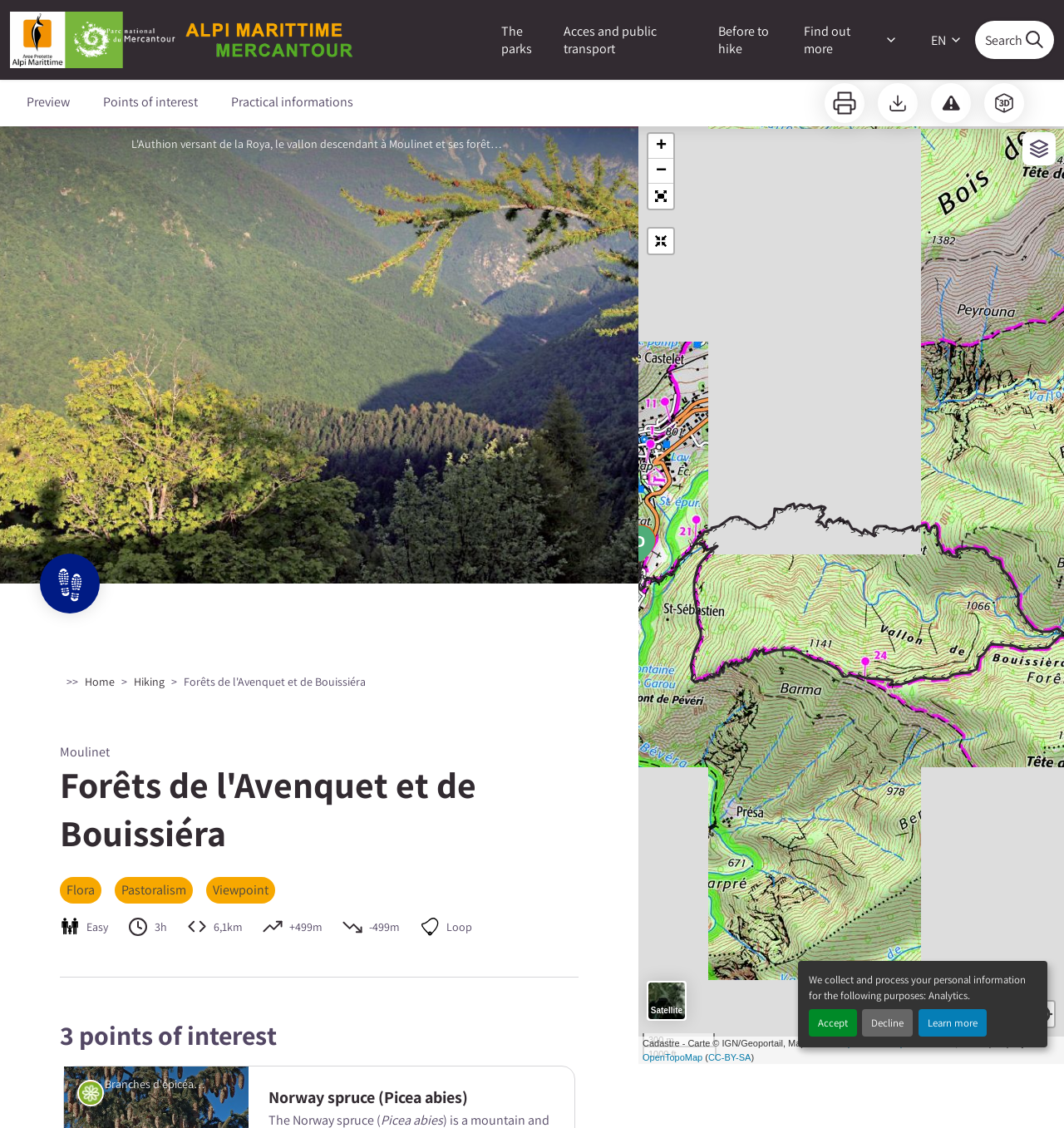Identify the bounding box coordinates for the element you need to click to achieve the following task: "Go to the 'Hiking' page". Provide the bounding box coordinates as four float numbers between 0 and 1, in the form [left, top, right, bottom].

[0.126, 0.597, 0.155, 0.612]